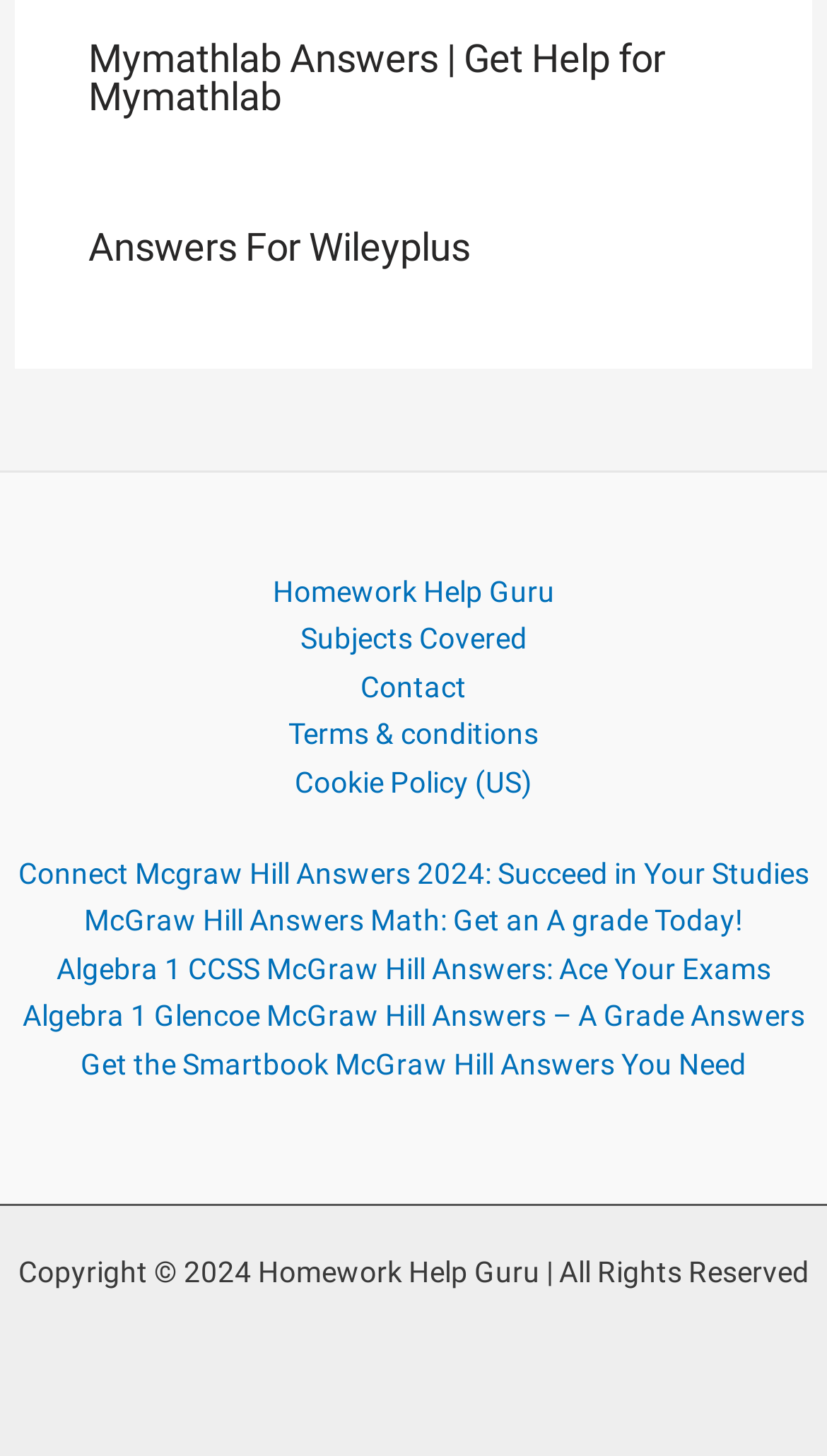Answer the question in one word or a short phrase:
What is the name of the website?

Homework Help Guru